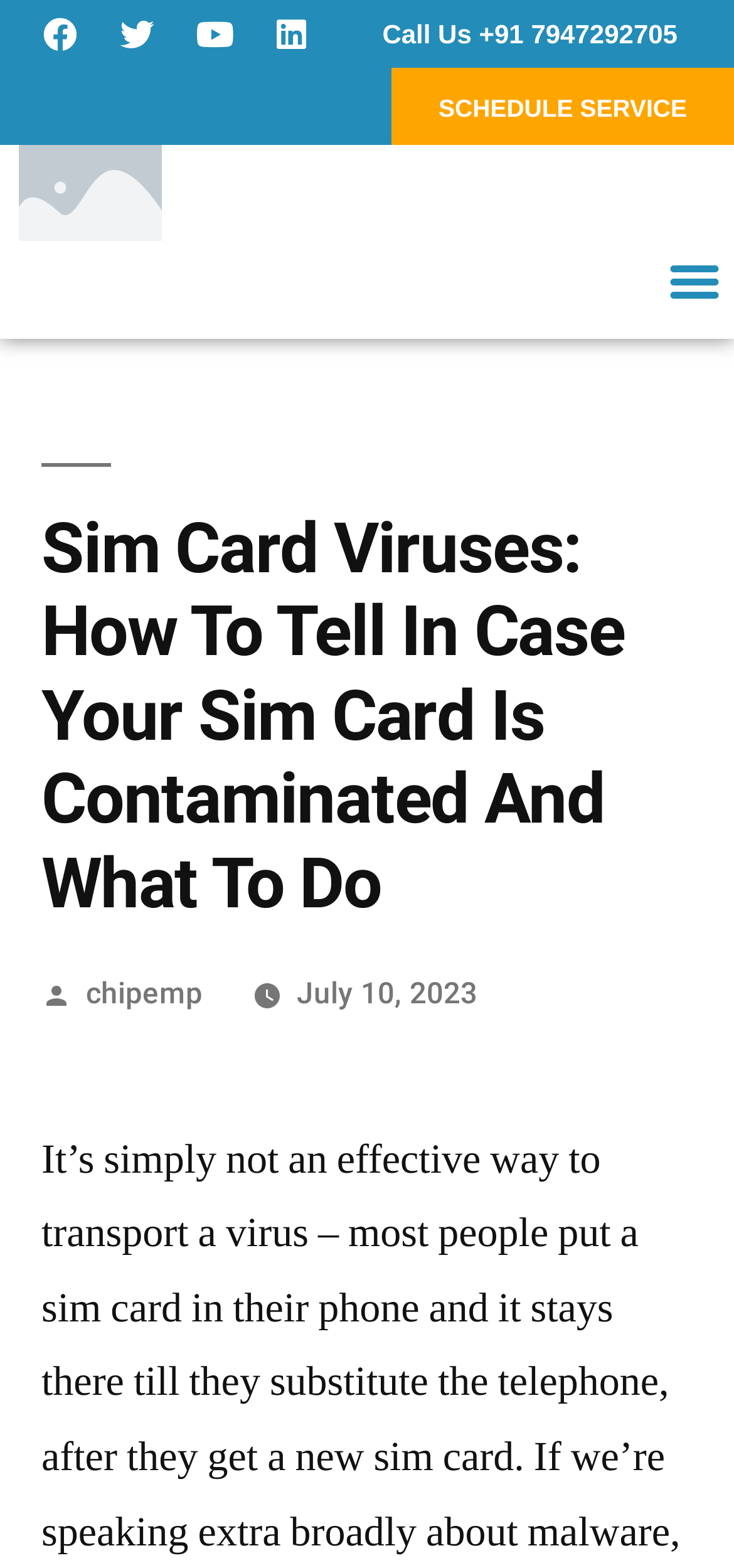What is the main heading of this webpage? Please extract and provide it.

Sim Card Viruses: How To Tell In Case Your Sim Card Is Contaminated And What To Do